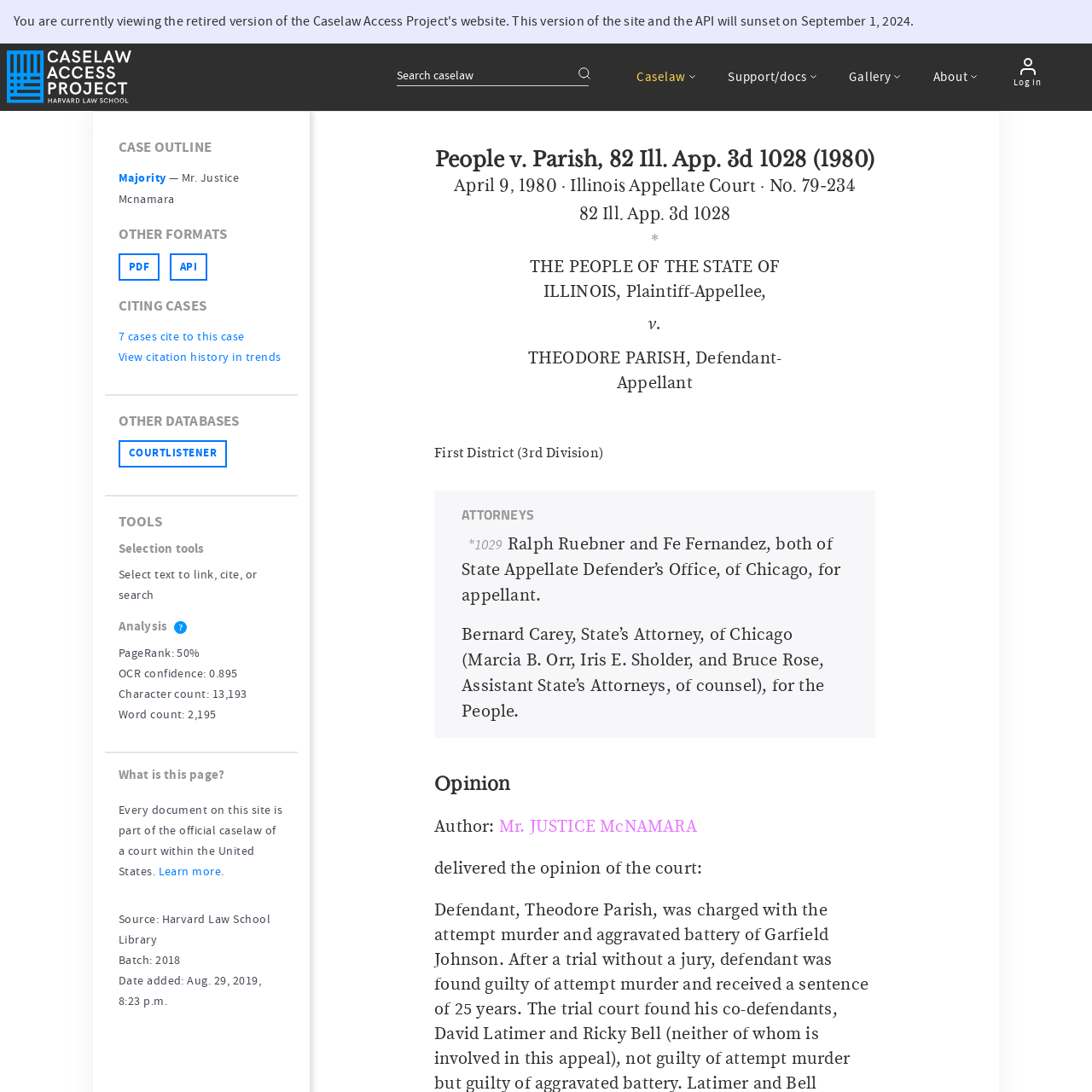How many cases cite to this case?
Offer a detailed and exhaustive answer to the question.

I found the answer by looking at the link '7 cases cite to this case' which is located under the heading 'CITING CASES', indicating that 7 cases cite to this case.